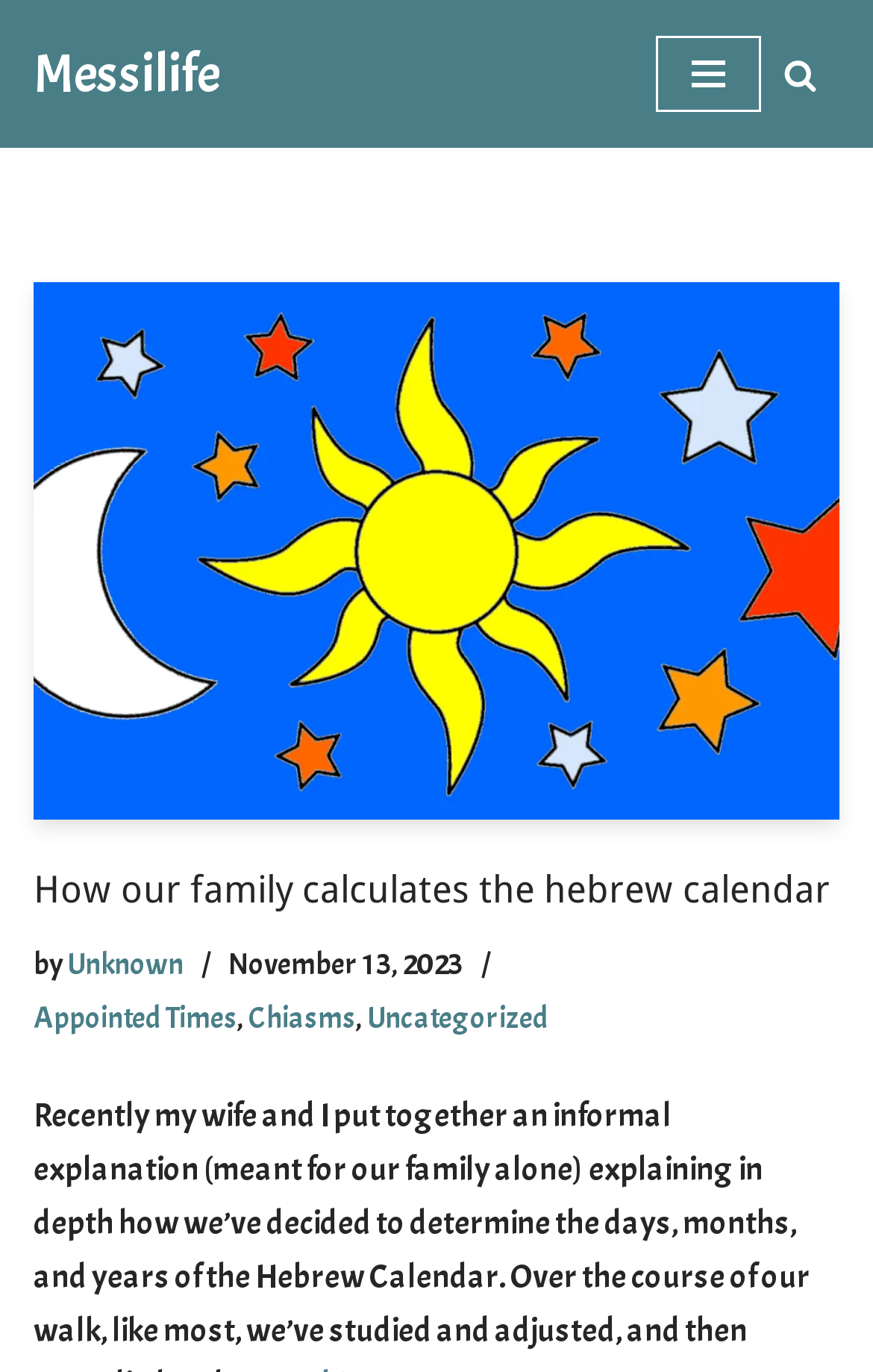Provide the bounding box coordinates of the HTML element this sentence describes: "Appointed Times".

[0.038, 0.729, 0.272, 0.757]